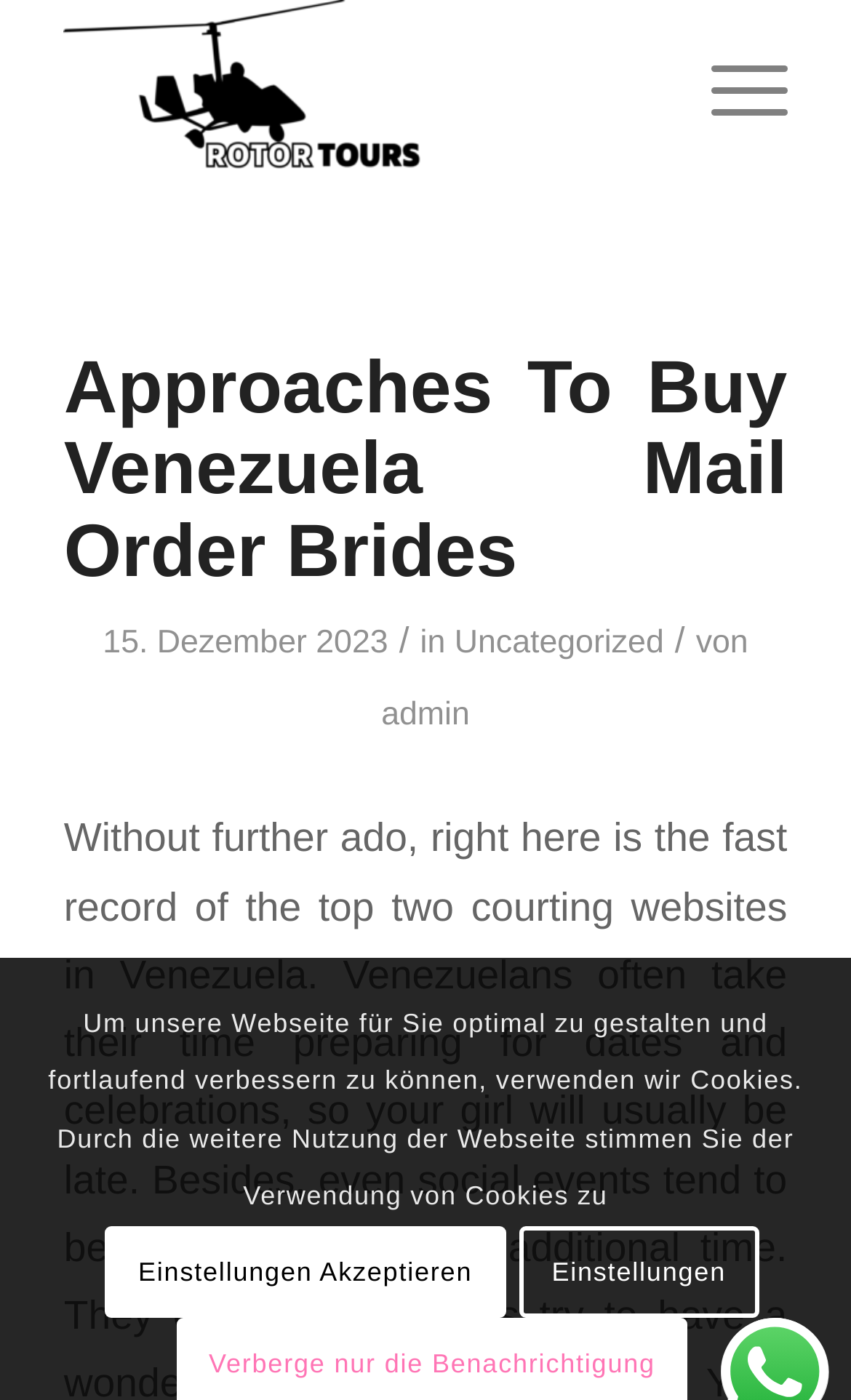Extract the bounding box coordinates for the HTML element that matches this description: "Uncategorized". The coordinates should be four float numbers between 0 and 1, i.e., [left, top, right, bottom].

[0.534, 0.448, 0.78, 0.472]